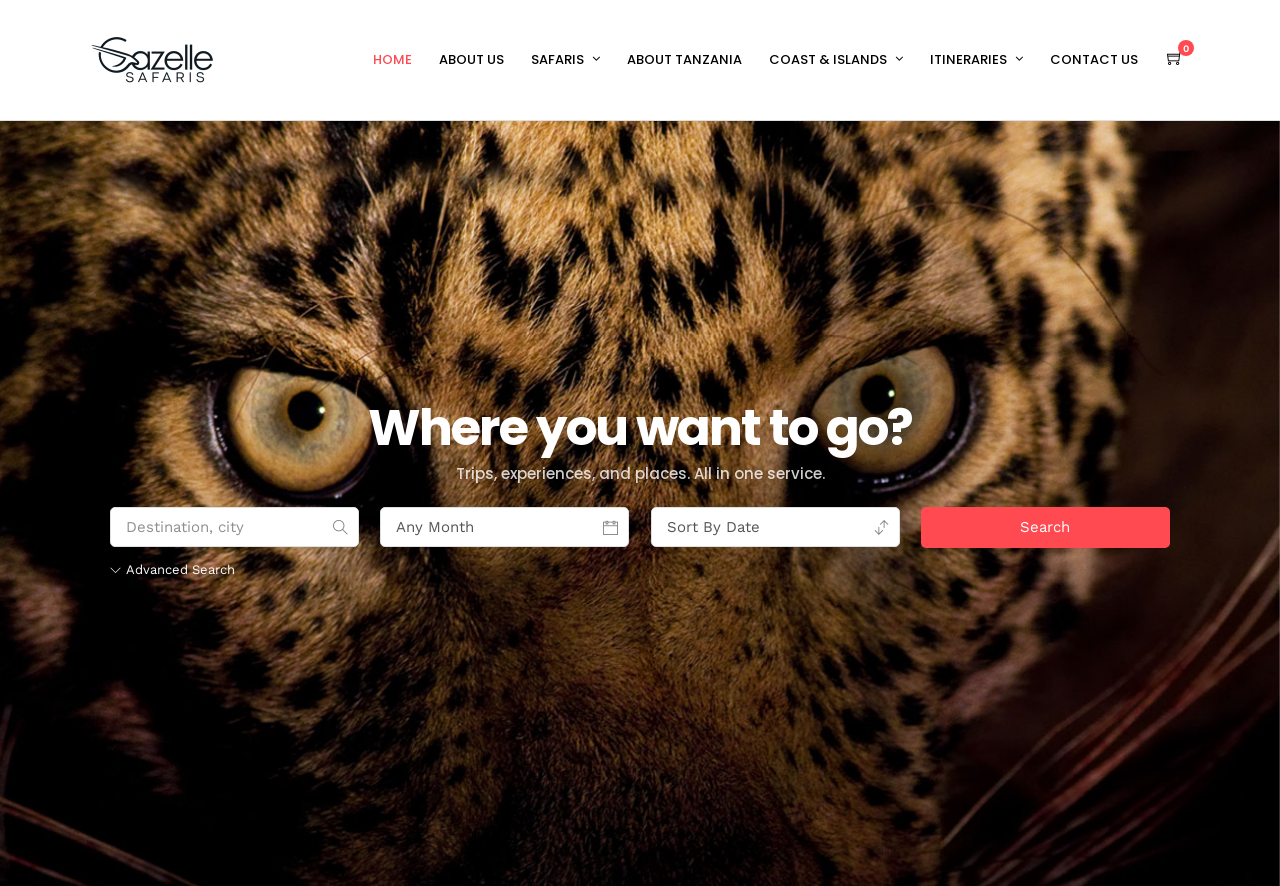What is the purpose of the search button?
Look at the screenshot and respond with one word or a short phrase.

To search for trips